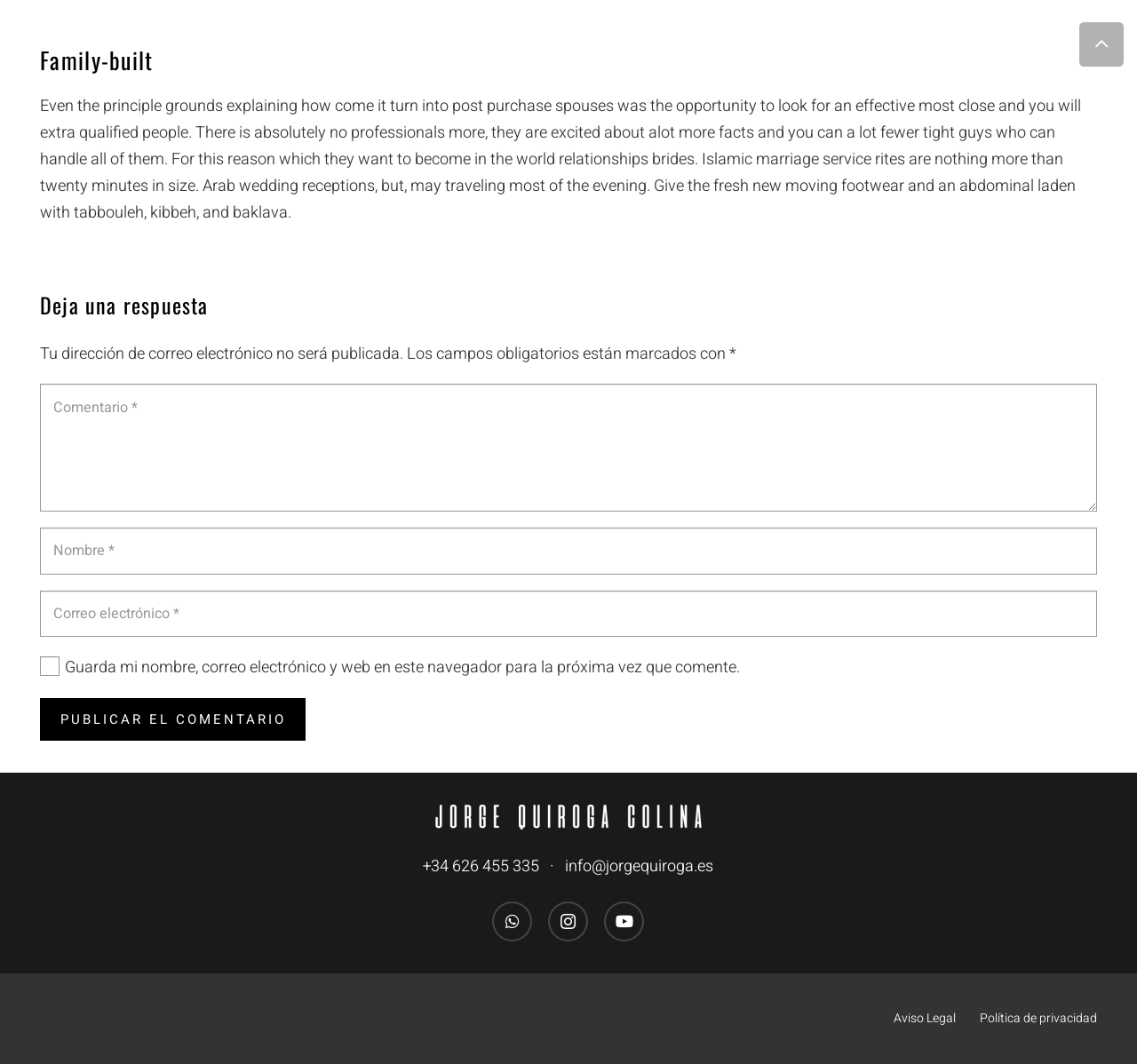Identify the coordinates of the bounding box for the element that must be clicked to accomplish the instruction: "Contact via WhatsApp".

[0.433, 0.847, 0.468, 0.885]